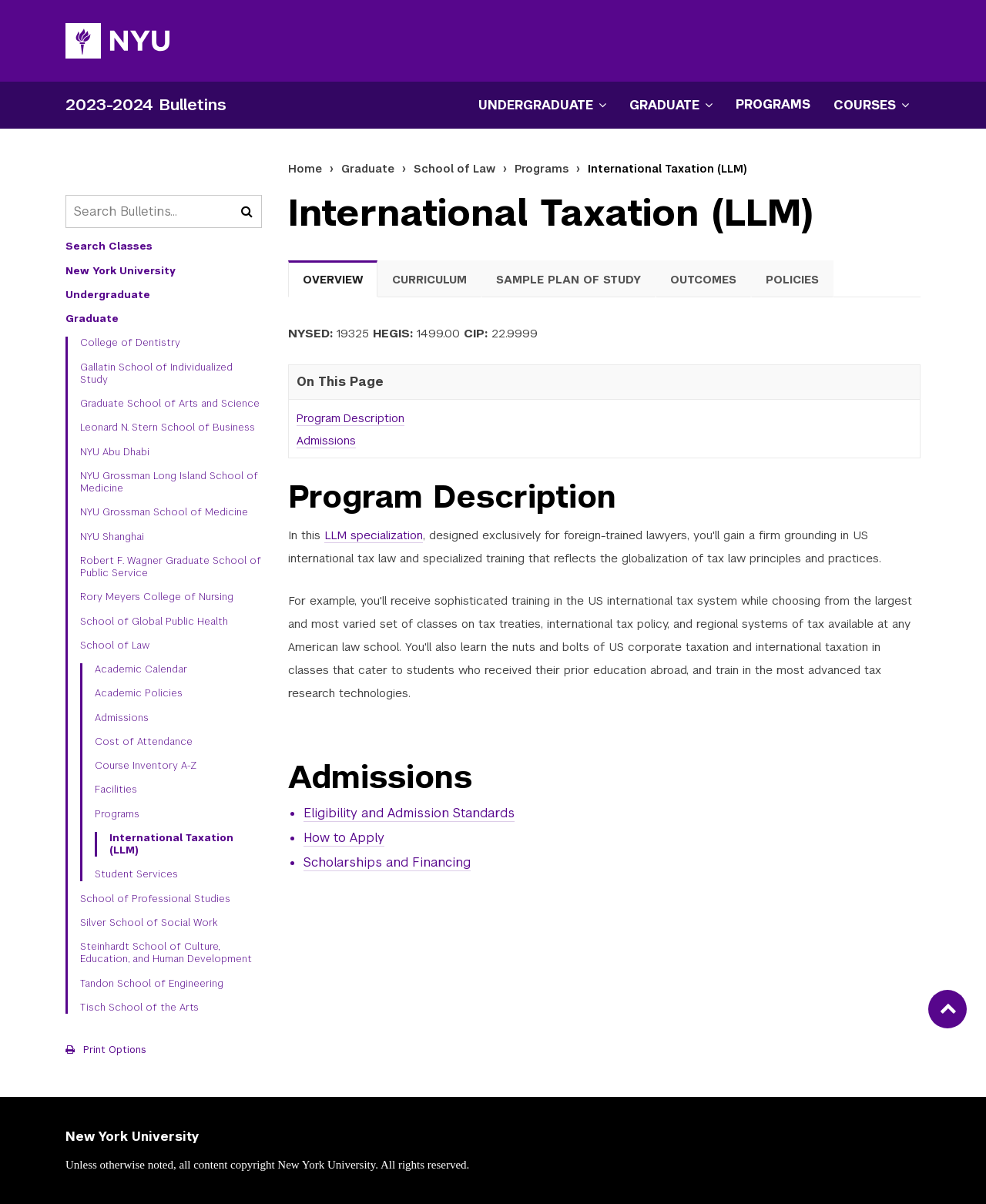Illustrate the webpage thoroughly, mentioning all important details.

The webpage is about the International Taxation (LLM) program at New York University (NYU). At the top left corner, there is a link to the NYU Homepage, accompanied by an image. Below this, there is a secondary navigation menu with buttons to open undergraduate, graduate, and courses menus. 

On the top right side, there is a search bar with a submit button. Below this, there is a primary navigation menu with links to various NYU schools and programs, including the College of Dentistry, Gallatin School of Individualized Study, and others. 

In the main content area, there is a breadcrumbs navigation menu showing the path from the home page to the current page. The main content is divided into tabs, with the "OVERVIEW" tab selected by default. The other tabs are "CURRICULUM", "SAMPLE PLAN OF STUDY", "OUTCOMES", and "POLICIES". 

In the "OVERVIEW" tab, there is a section about taxonomy codes, including NYSED, HEGIS, CIP, and their corresponding values. Below this, there is a table of contents with links to "Program Description" and "Admissions". The "Program Description" section provides an overview of the LLM specialization, while the "Admissions" section provides information about the admission process.